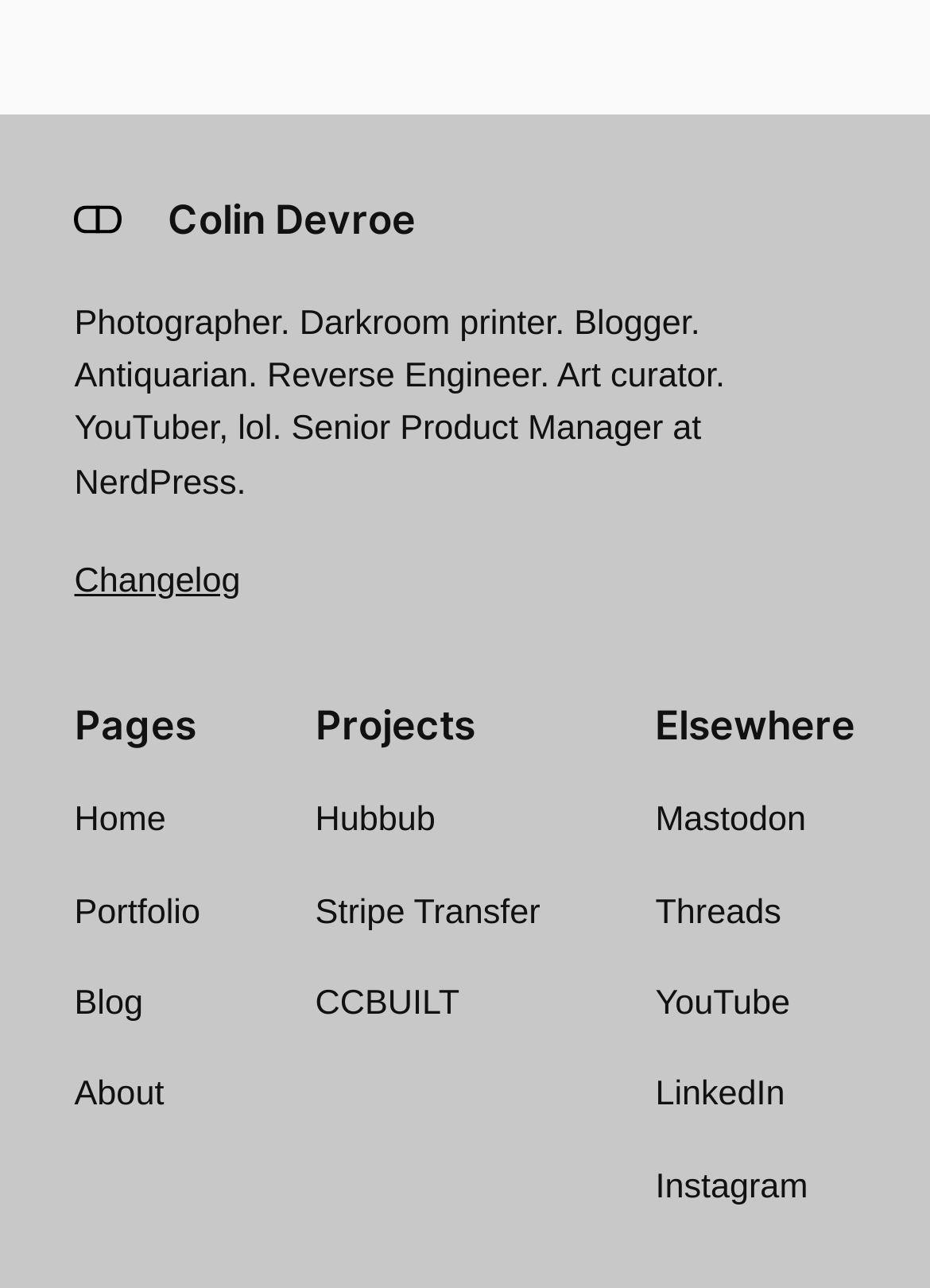Predict the bounding box of the UI element that fits this description: "Changelog".

[0.08, 0.437, 0.258, 0.467]